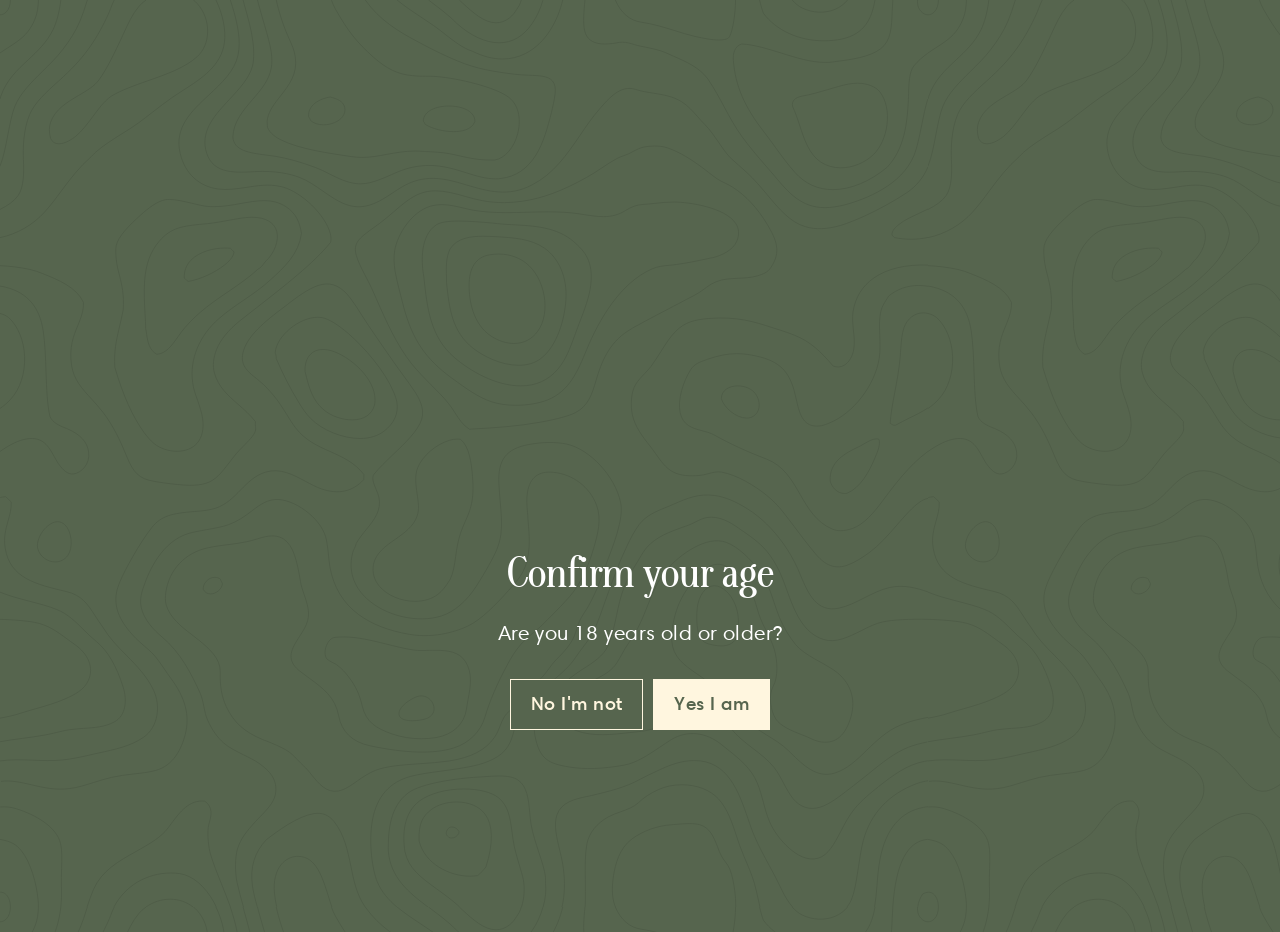With reference to the screenshot, provide a detailed response to the question below:
What is the purpose of the 'Search' button?

The 'Search' button is located next to a search input field, and when clicked, it likely initiates a search for products on the website. This can be inferred from the presence of a combobox element with the label 'Search' and a button element with the same label.